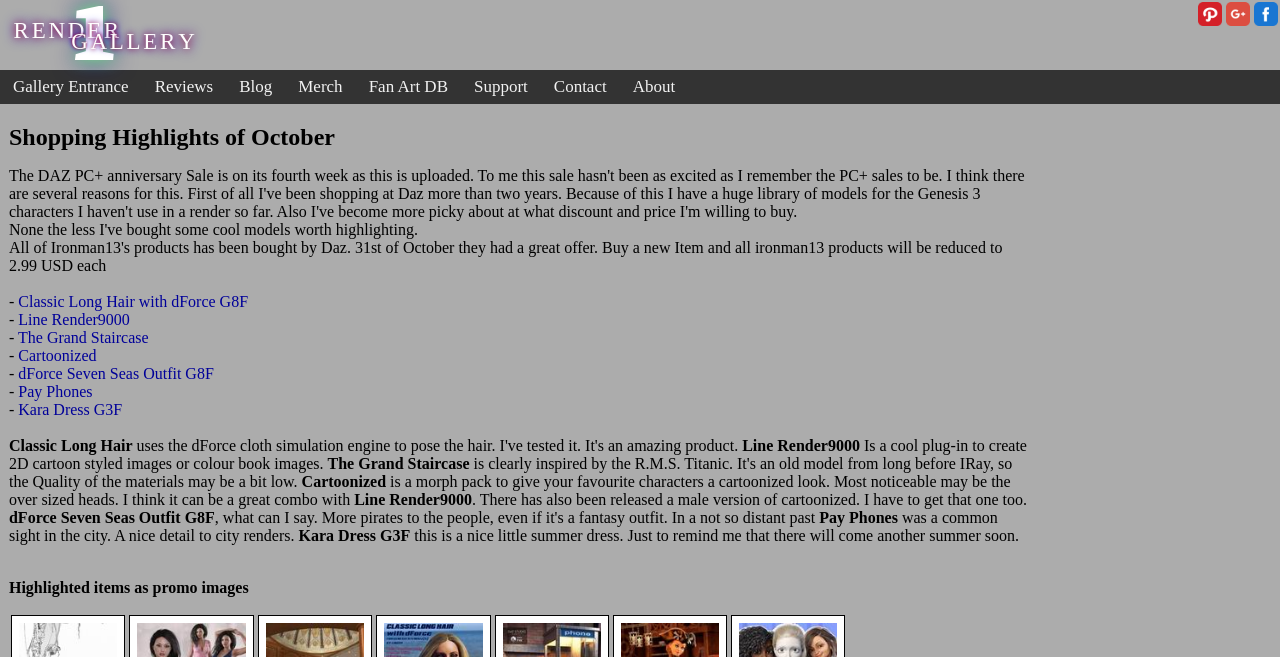Please identify the bounding box coordinates of the element that needs to be clicked to perform the following instruction: "View 'Daisy Buchanan'".

None